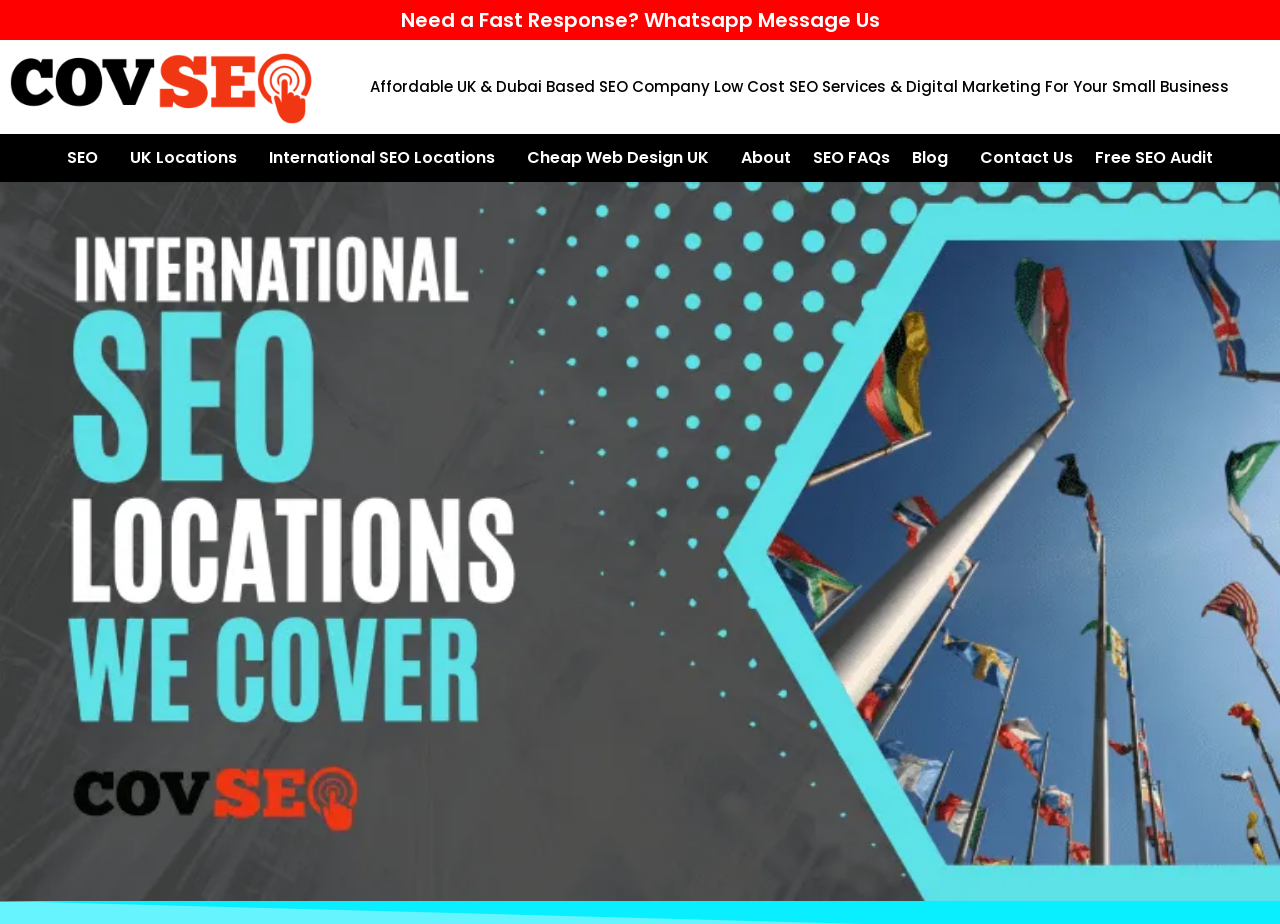Is the company based in the UK?
Carefully analyze the image and provide a detailed answer to the question.

The webpage mentions 'UK Locations' and 'UK & Dubai Based SEO Company', indicating that the company has a presence in the UK.